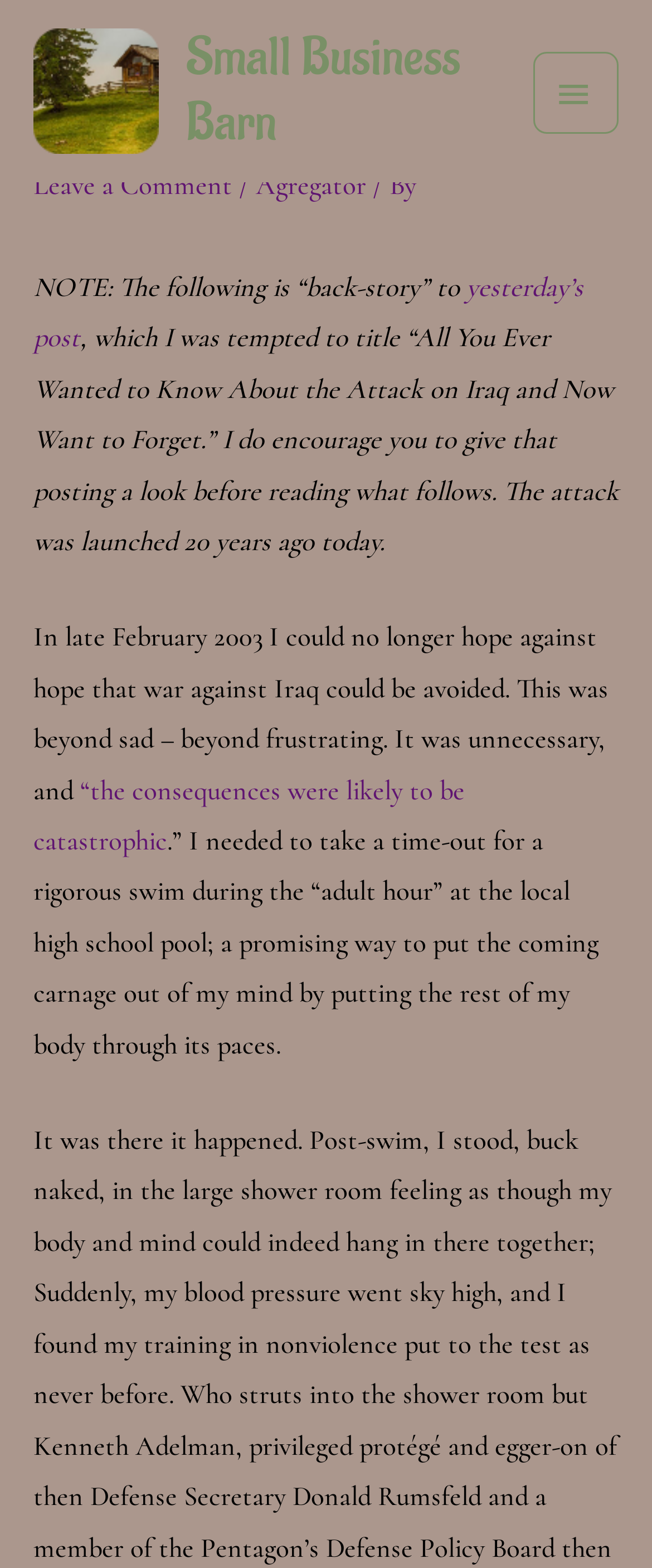What is the author's attitude towards the Iraq War?
Please answer the question as detailed as possible.

I deduced the author's attitude towards the Iraq War by reading the text, which describes the war as 'unnecessary' and 'catastrophic', and expresses frustration and sadness about its occurrence.